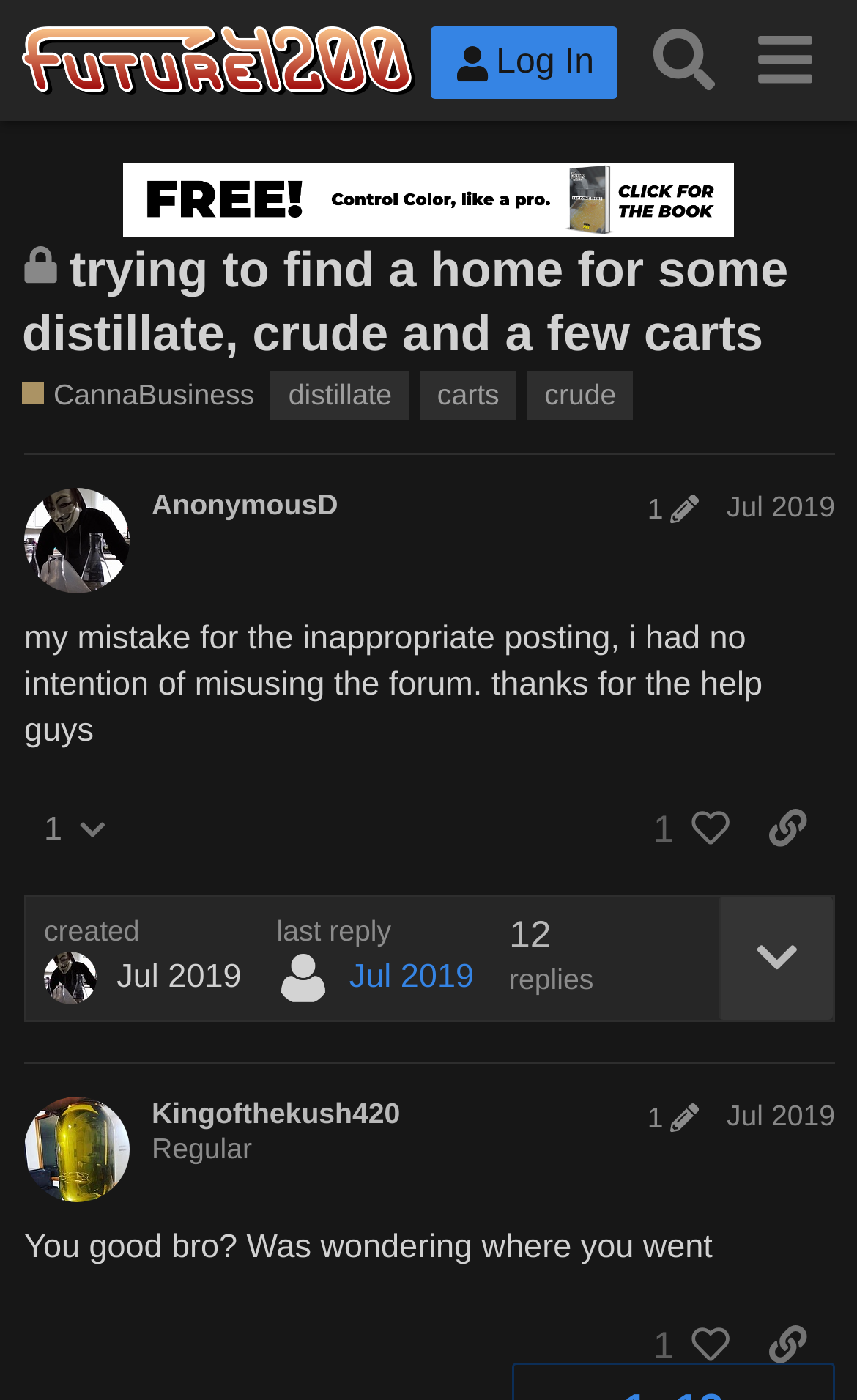Who is the author of the first post?
Using the image, give a concise answer in the form of a single word or short phrase.

AnonymousD